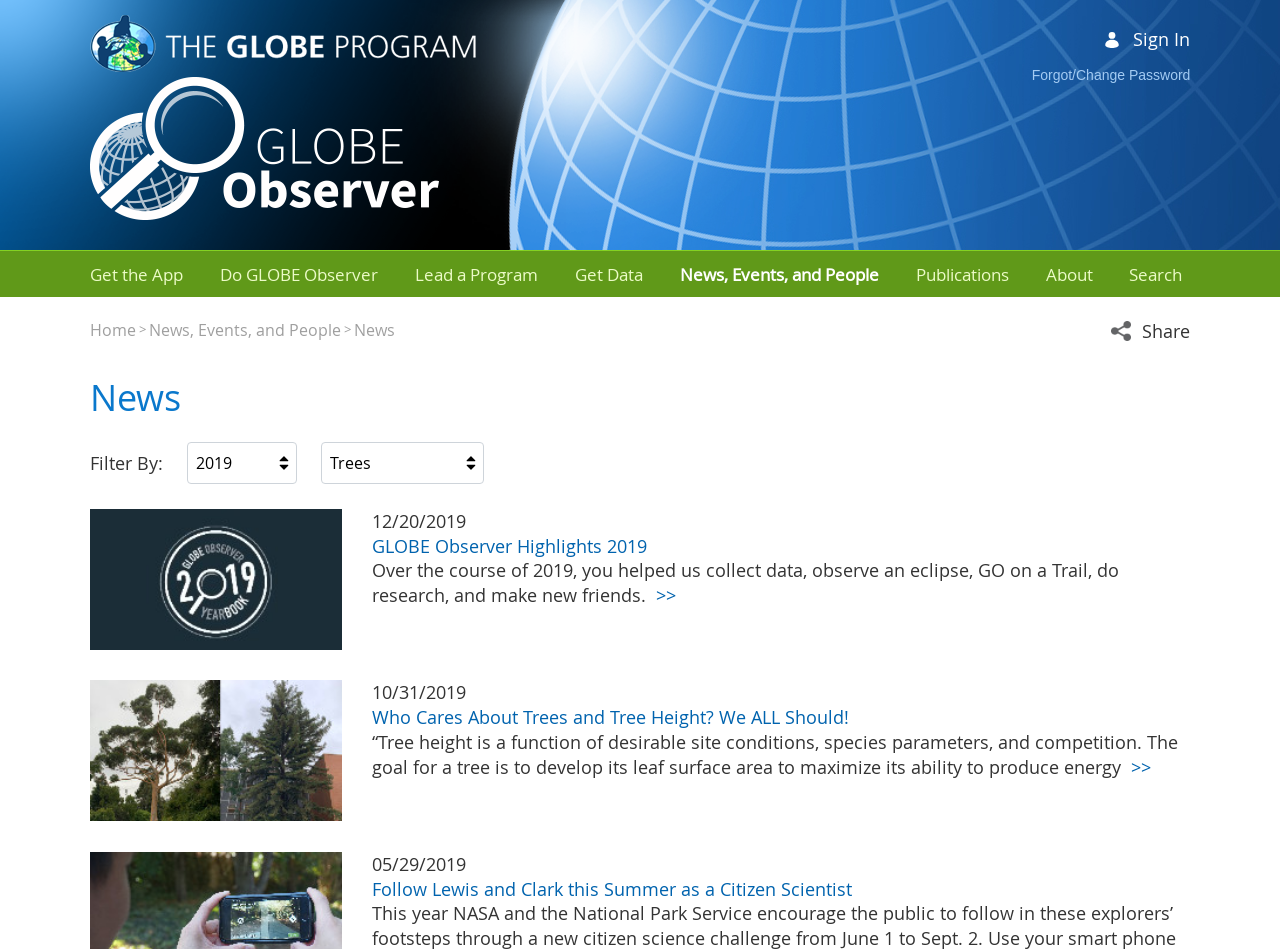Find and specify the bounding box coordinates that correspond to the clickable region for the instruction: "Get the App".

[0.07, 0.277, 0.143, 0.301]